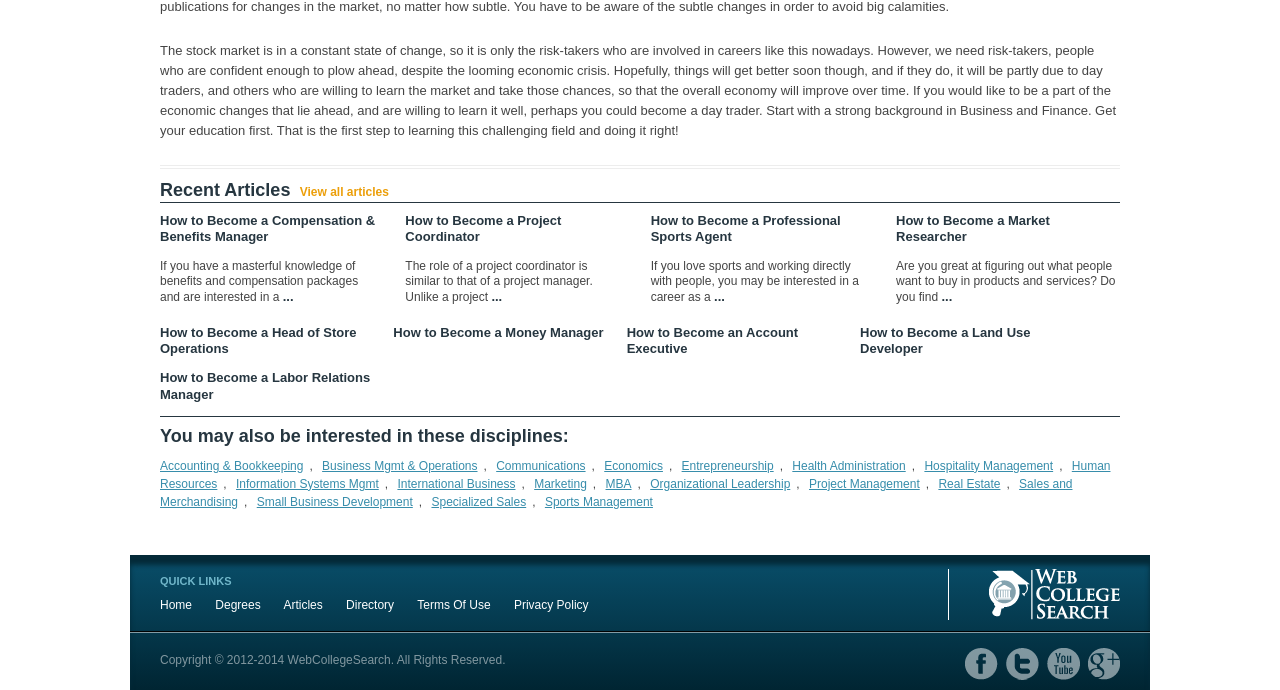Please find the bounding box coordinates of the element that you should click to achieve the following instruction: "Learn how to become a day trader". The coordinates should be presented as four float numbers between 0 and 1: [left, top, right, bottom].

[0.125, 0.062, 0.872, 0.2]